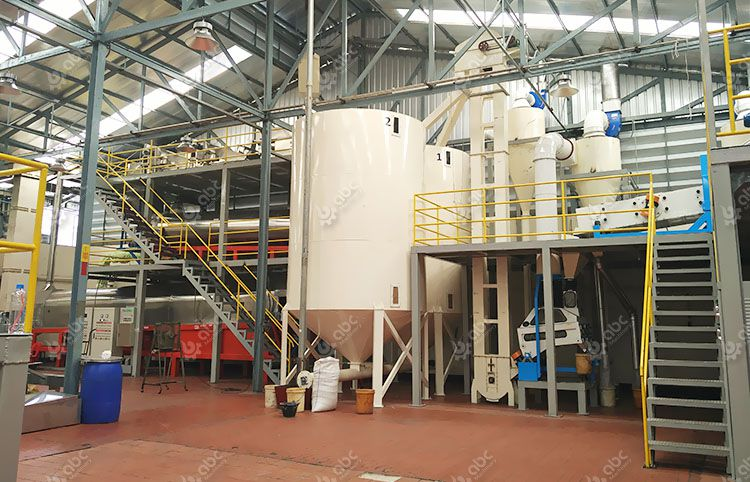Describe all the elements in the image extensively.

The image depicts a modern small sesame oil pressing line, showcasing a well-organized industrial space designed for the extraction of sesame oil. Prominently featured are large white silos labeled with numbers, indicating the storage of raw materials or processed oil. The facility is equipped with a combination of machinery that includes a screw expeller, crucial for efficiently extracting oil from sesame seeds. 

The setup is complemented by a series of yellow safety railings and staircases, enhancing accessibility around the machinery. The open layout, highlighted by high ceilings and ample lighting, suggests a focus on operational efficiency and safety. Containers and equipment strategically placed throughout the area indicate an active production environment conducive to small-scale oil production. This facility is exemplified as a direct solution for those interested in starting their own oil manufacturing ventures.